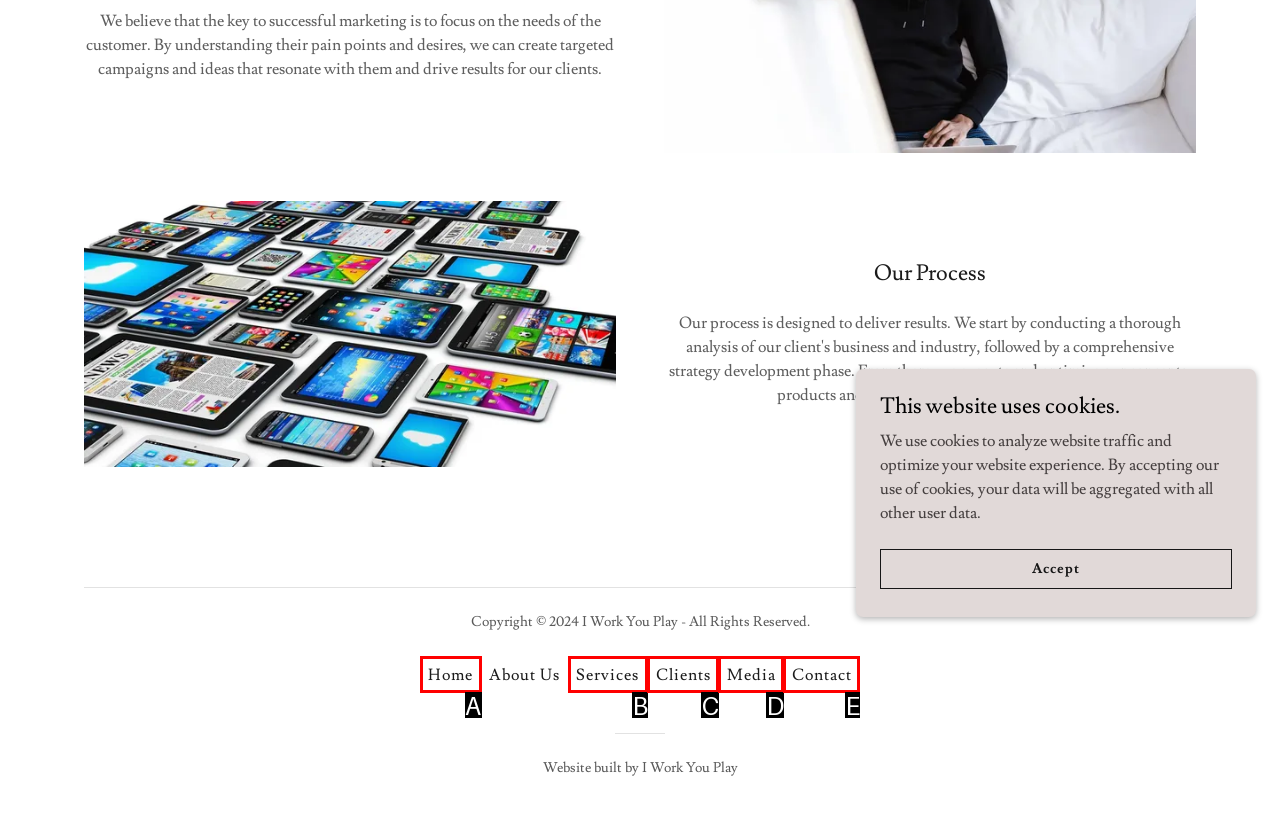Find the option that aligns with: Media
Provide the letter of the corresponding option.

D